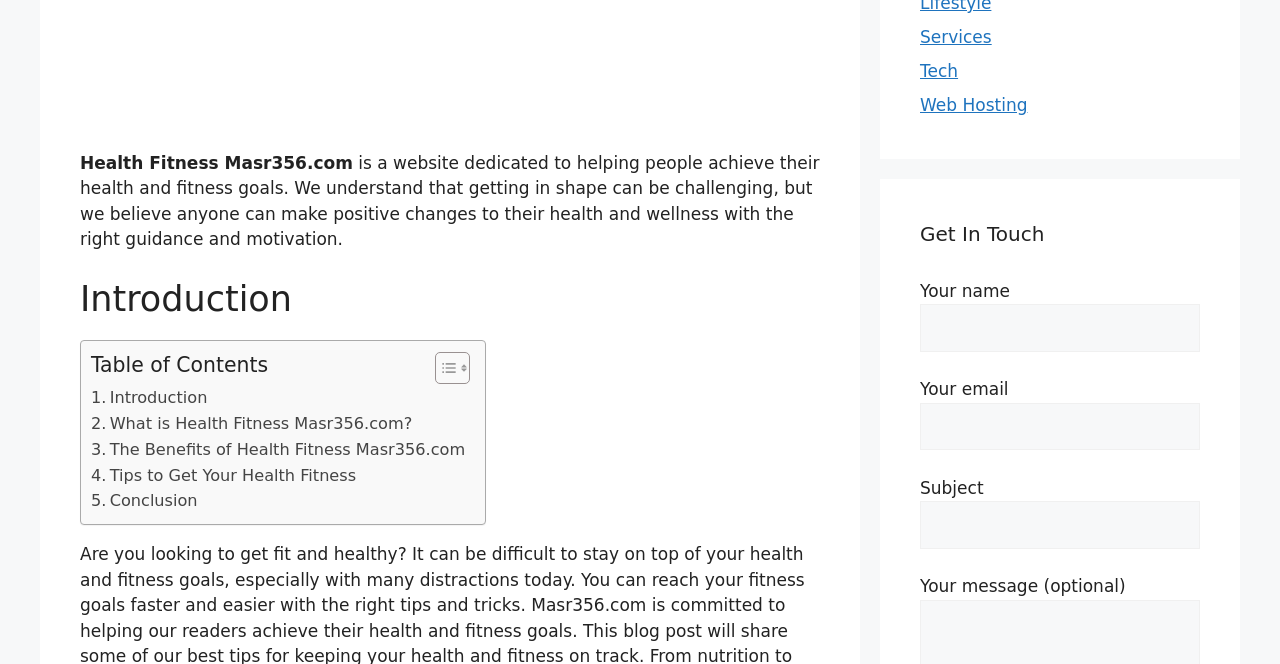Determine the bounding box for the UI element described here: "Web Hosting".

[0.719, 0.143, 0.803, 0.173]